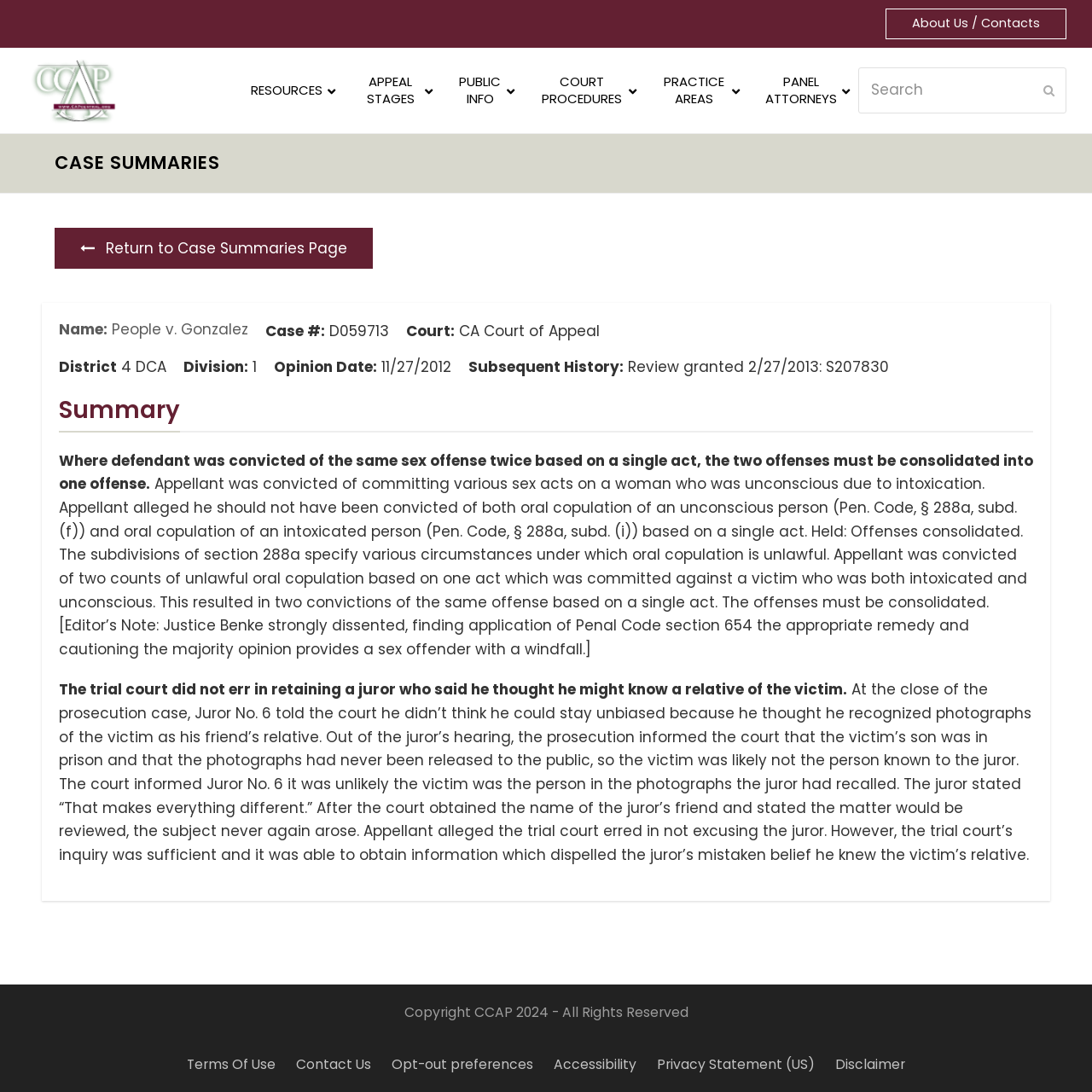Please locate the bounding box coordinates of the element that needs to be clicked to achieve the following instruction: "View the ABOUT ME image". The coordinates should be four float numbers between 0 and 1, i.e., [left, top, right, bottom].

None